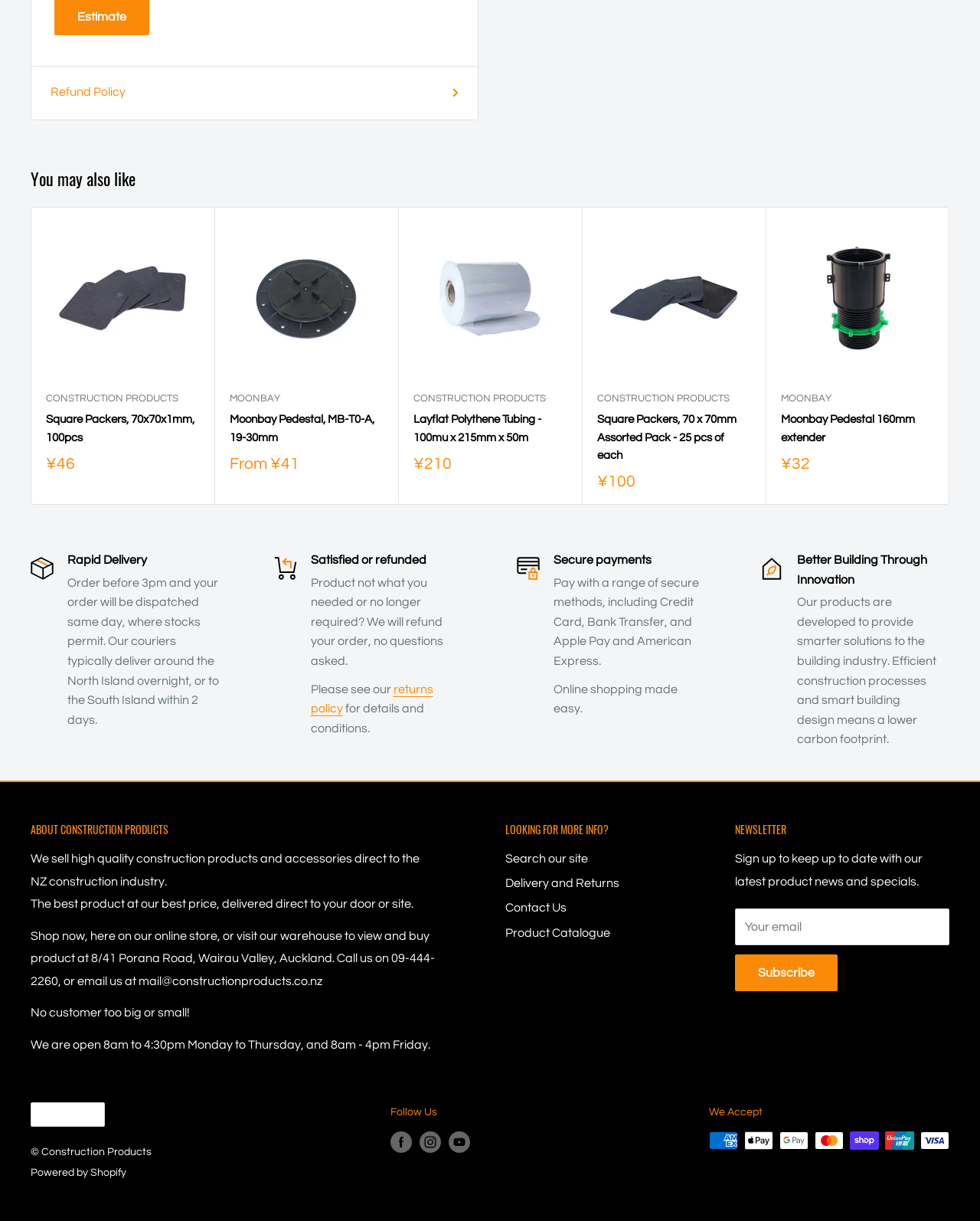From the element description: "Powered by Shopify", extract the bounding box coordinates of the UI element. The coordinates should be expressed as four float numbers between 0 and 1, in the order [left, top, right, bottom].

[0.031, 0.956, 0.129, 0.965]